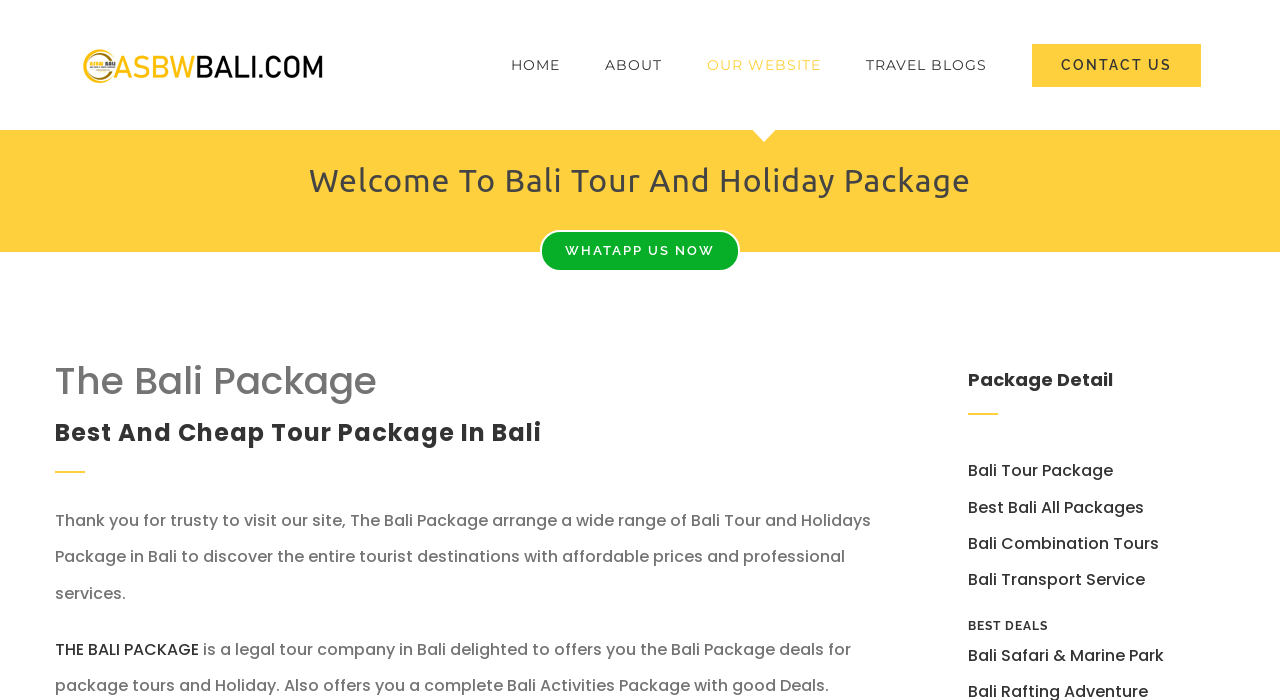Determine the bounding box coordinates of the element's region needed to click to follow the instruction: "Explore the Bali Tour Package". Provide these coordinates as four float numbers between 0 and 1, formatted as [left, top, right, bottom].

[0.756, 0.656, 0.869, 0.689]